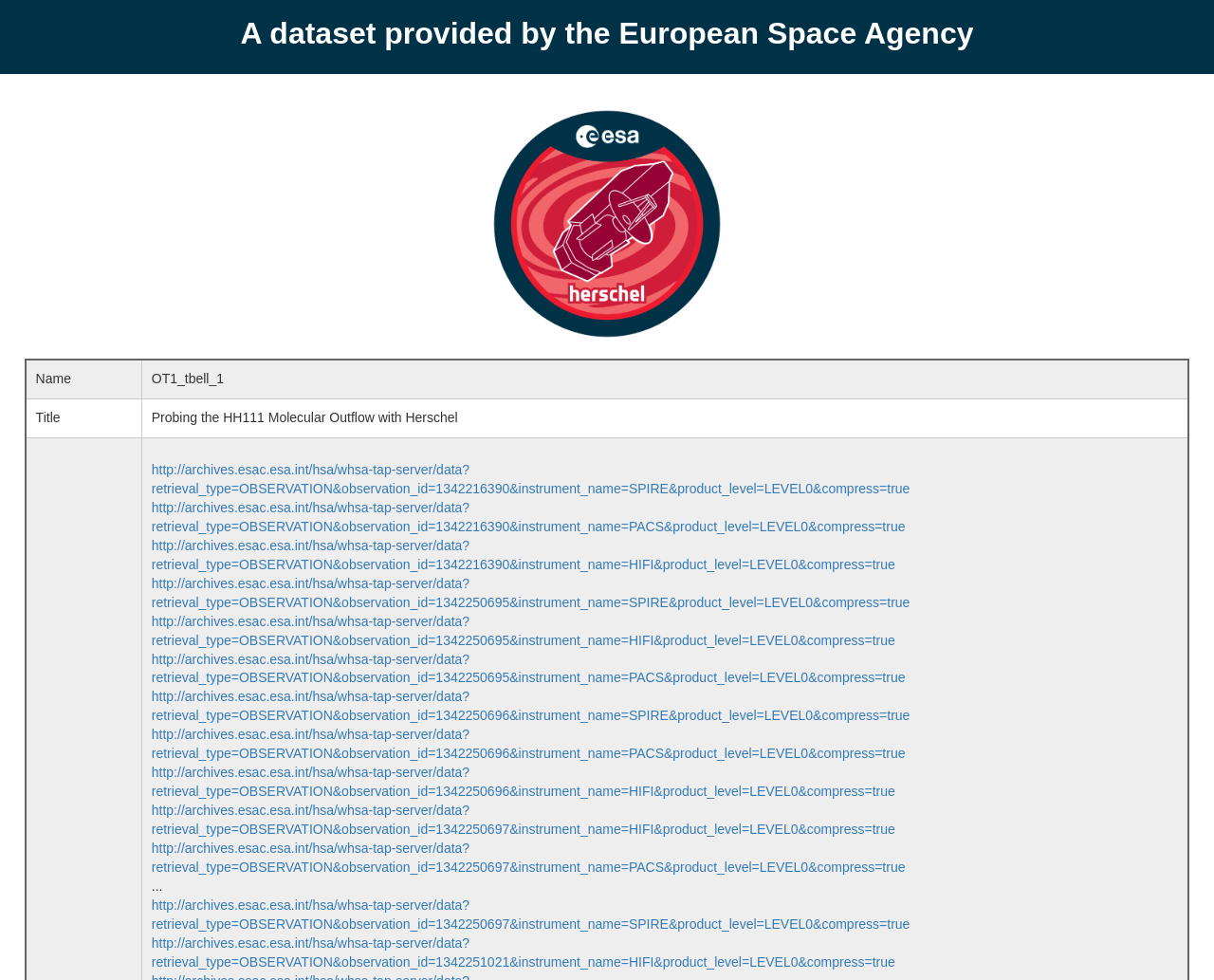Identify the bounding box coordinates of the section that should be clicked to achieve the task described: "Click the Send a Request button".

None